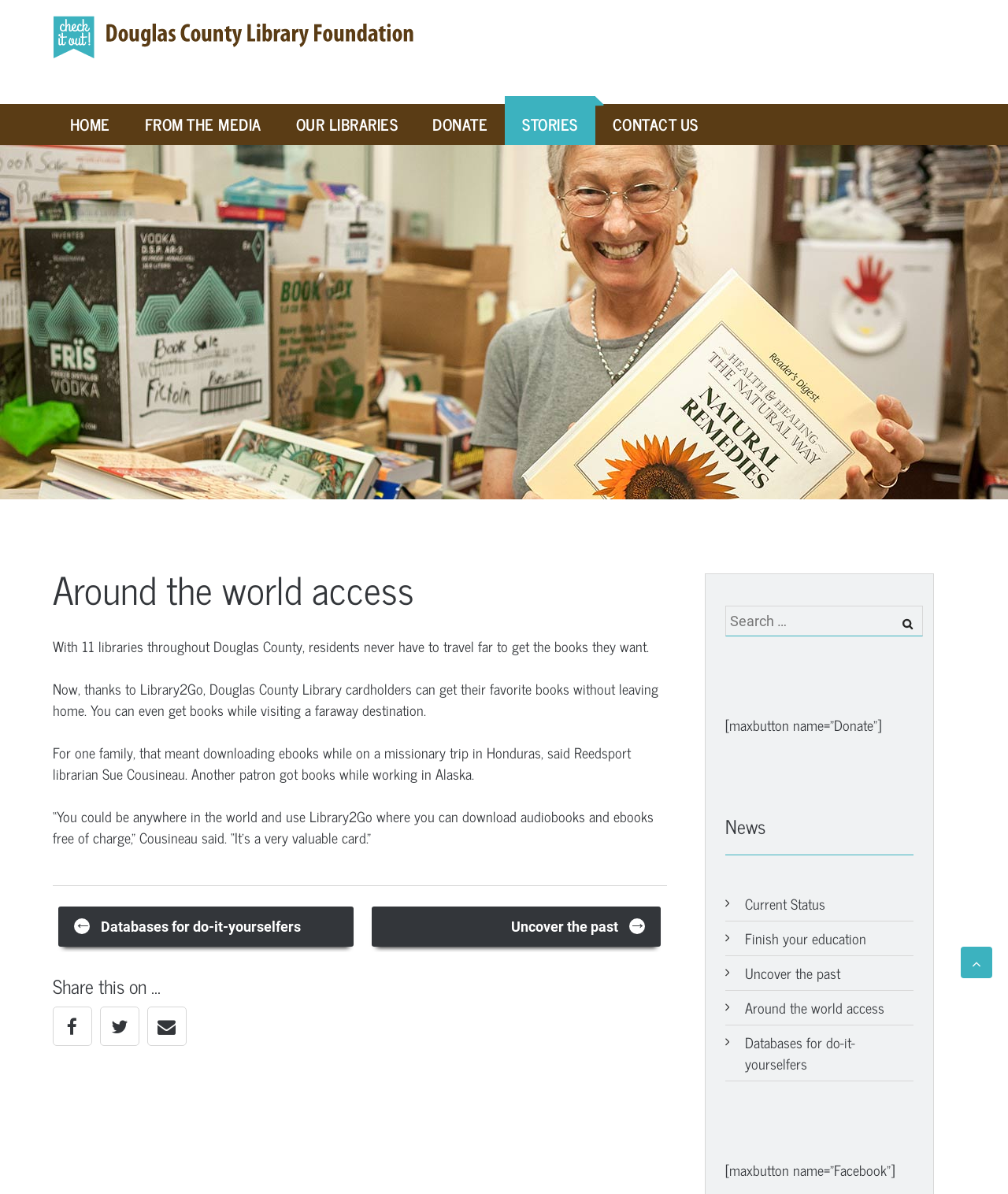Determine the bounding box coordinates of the clickable area required to perform the following instruction: "Read the 'Around the world access' story". The coordinates should be represented as four float numbers between 0 and 1: [left, top, right, bottom].

[0.052, 0.473, 0.661, 0.514]